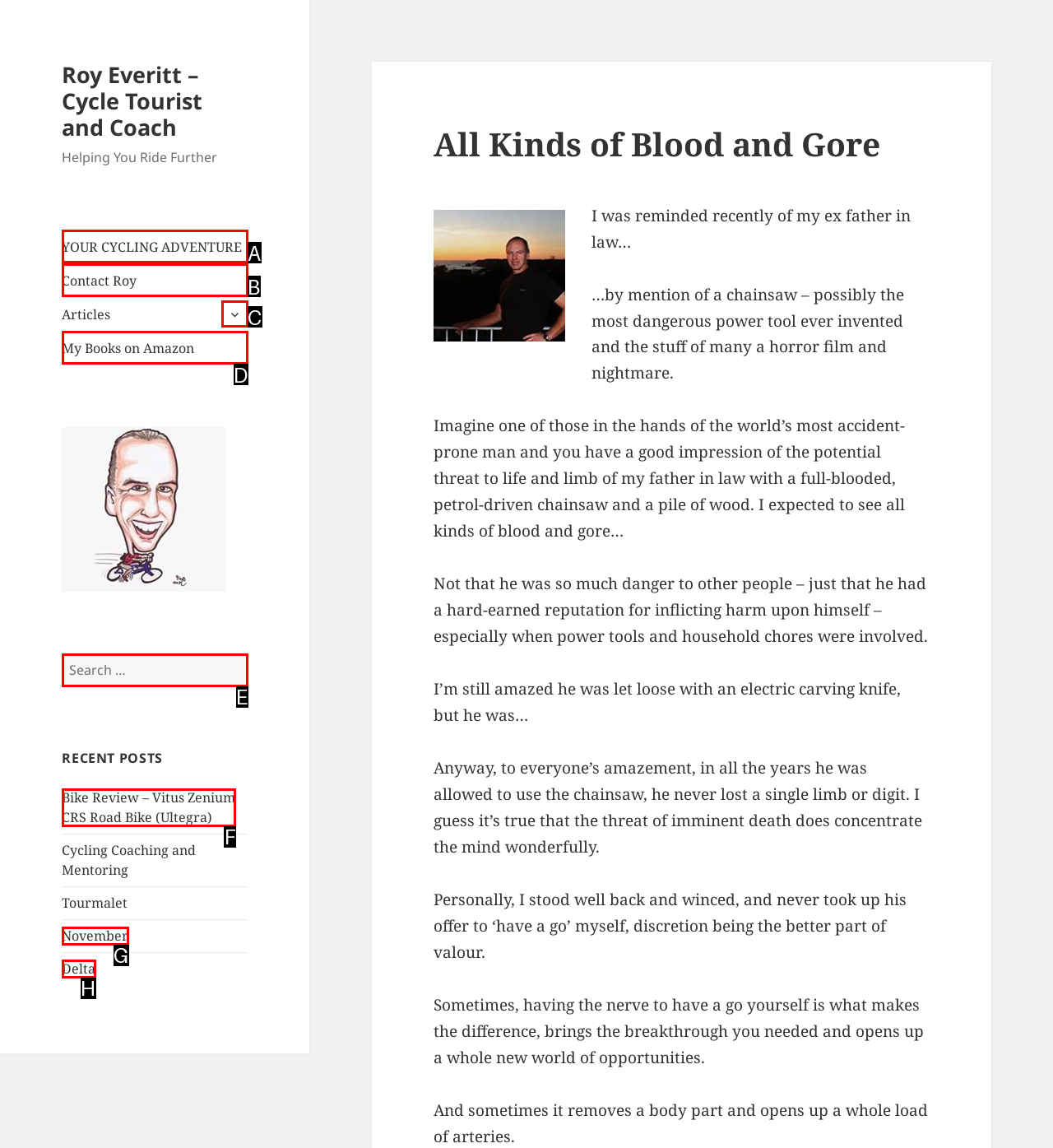Identify the correct lettered option to click in order to perform this task: Contact Us. Respond with the letter.

None